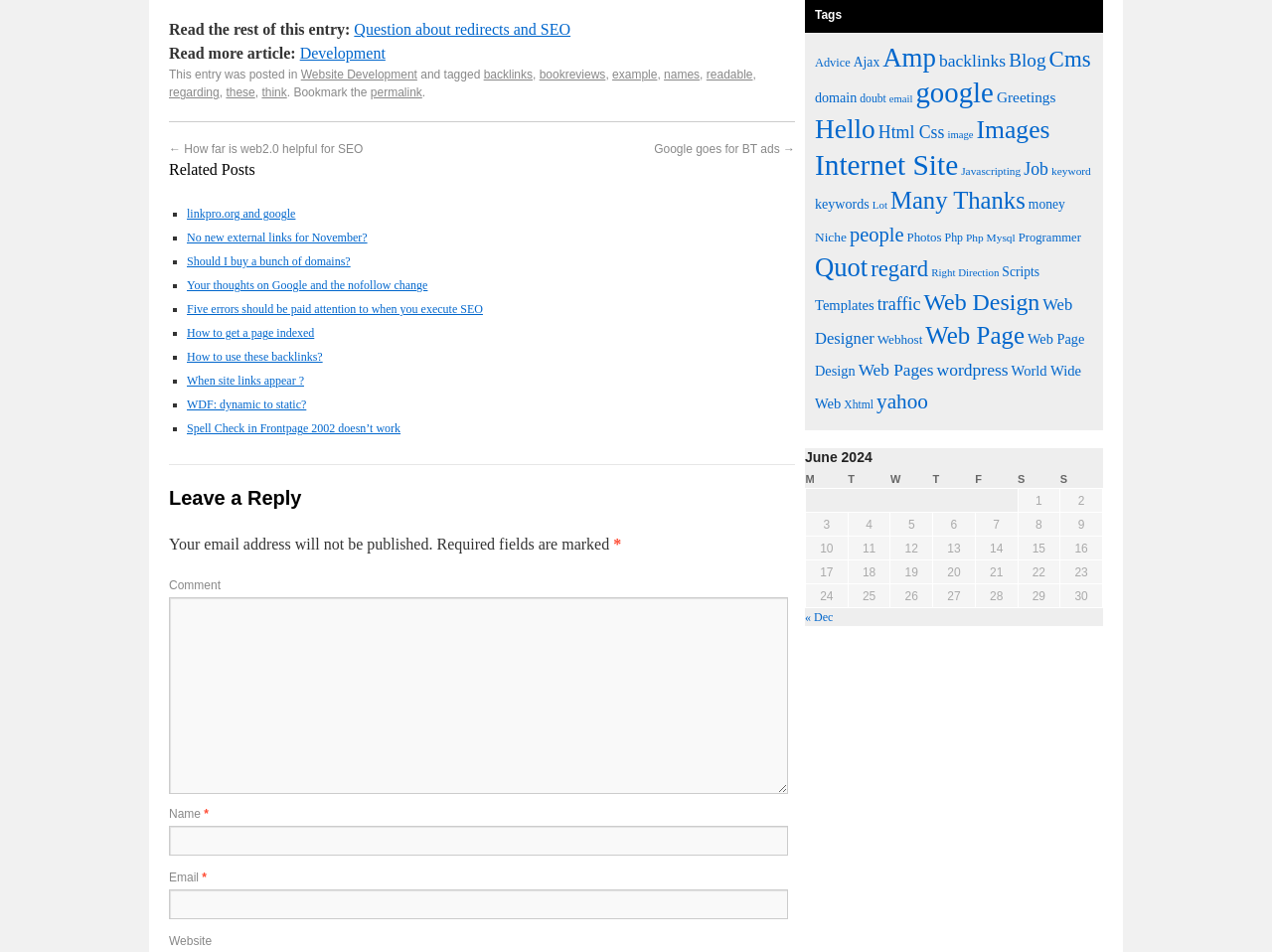Identify the bounding box coordinates for the region of the element that should be clicked to carry out the instruction: "Click on the 'permalink' link". The bounding box coordinates should be four float numbers between 0 and 1, i.e., [left, top, right, bottom].

[0.291, 0.09, 0.332, 0.105]